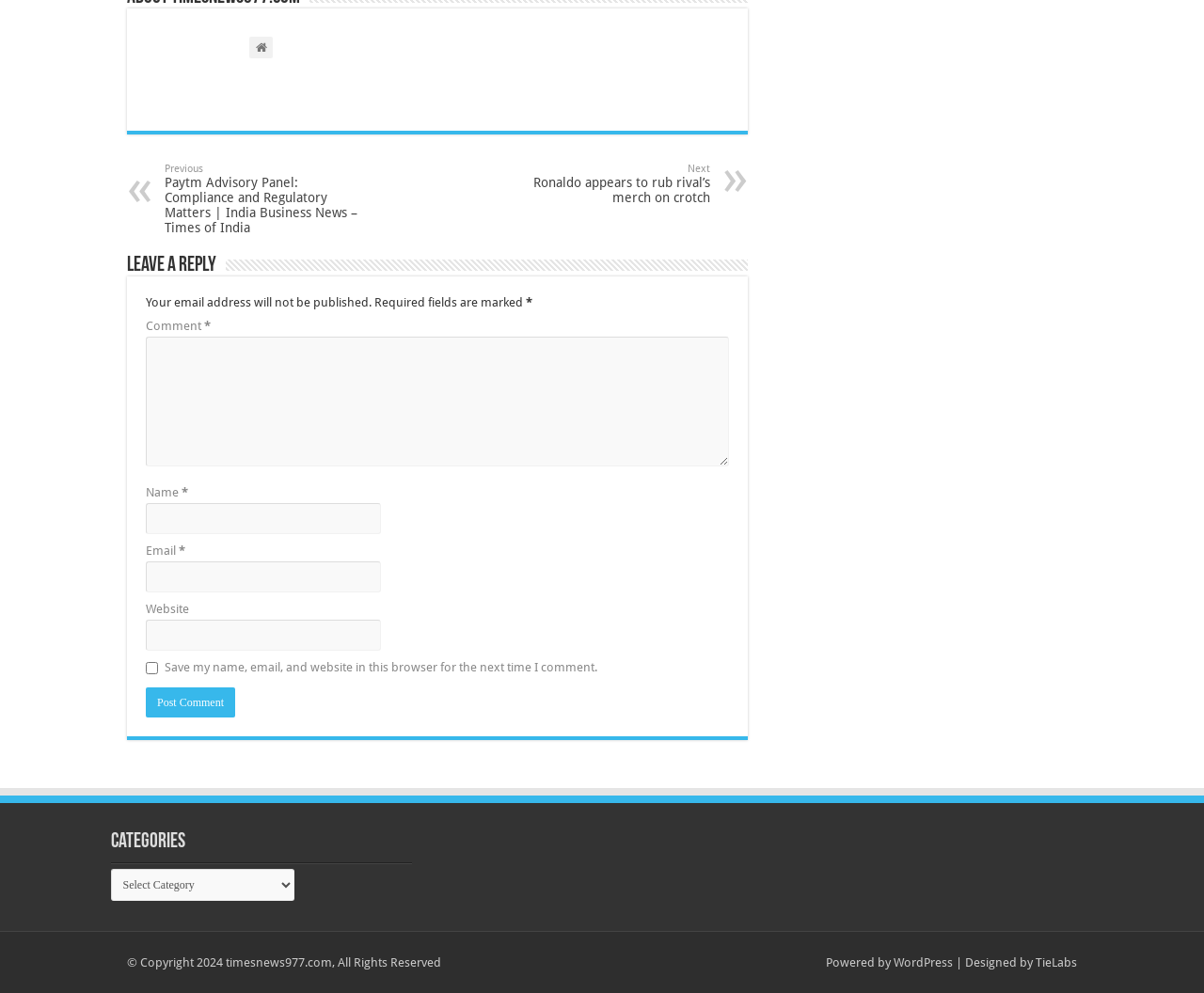What is the purpose of the text box labeled 'Comment'?
Refer to the screenshot and deliver a thorough answer to the question presented.

The text box labeled 'Comment' is located below the 'Leave a Reply' heading, indicating that it is used to input a comment or reply to a post or article. The presence of required fields such as 'Name' and 'Email' also suggests that the user is expected to provide some personal information along with their comment.